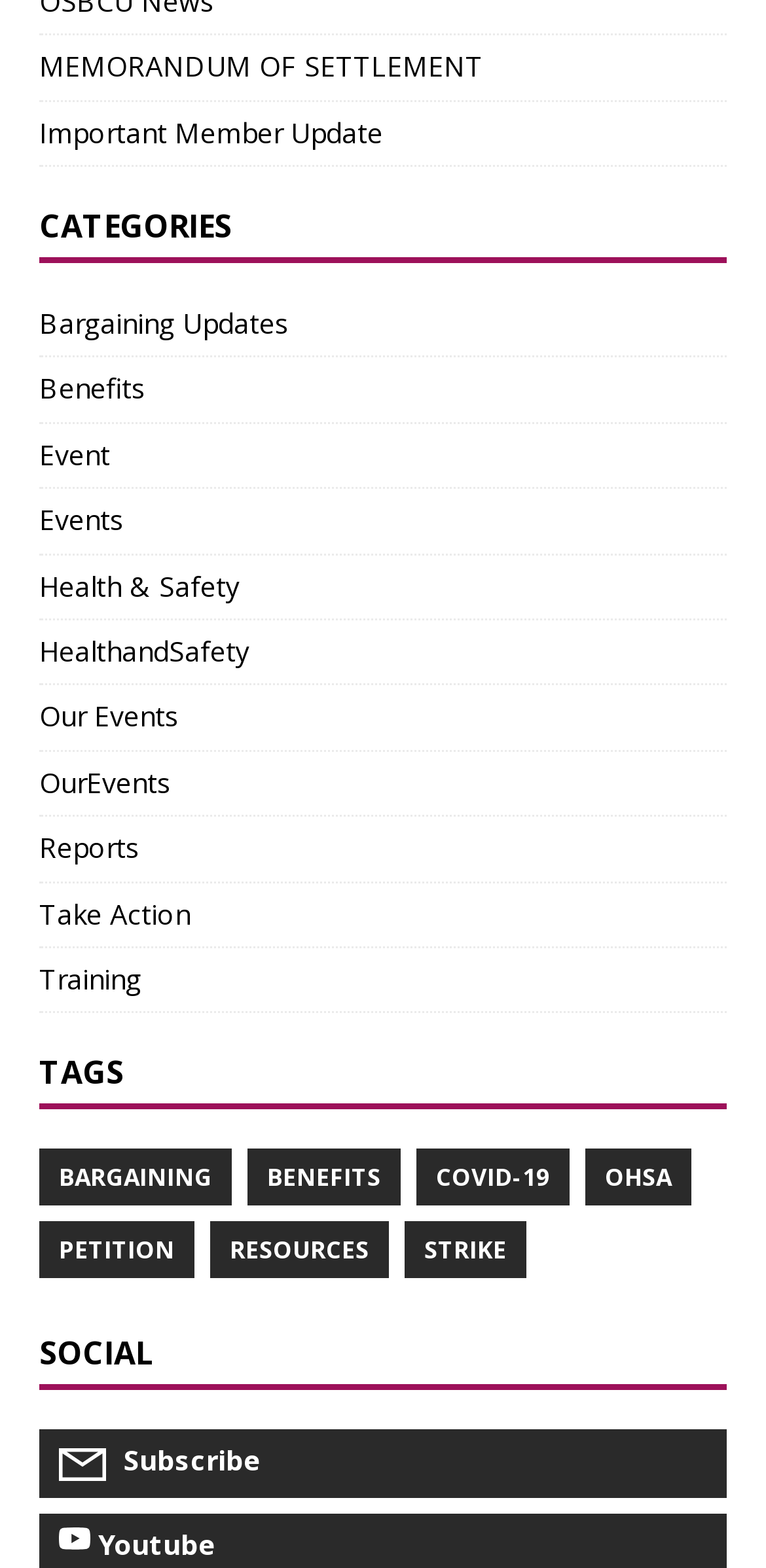Please find the bounding box coordinates of the clickable region needed to complete the following instruction: "Learn about COVID-19". The bounding box coordinates must consist of four float numbers between 0 and 1, i.e., [left, top, right, bottom].

[0.544, 0.733, 0.744, 0.769]